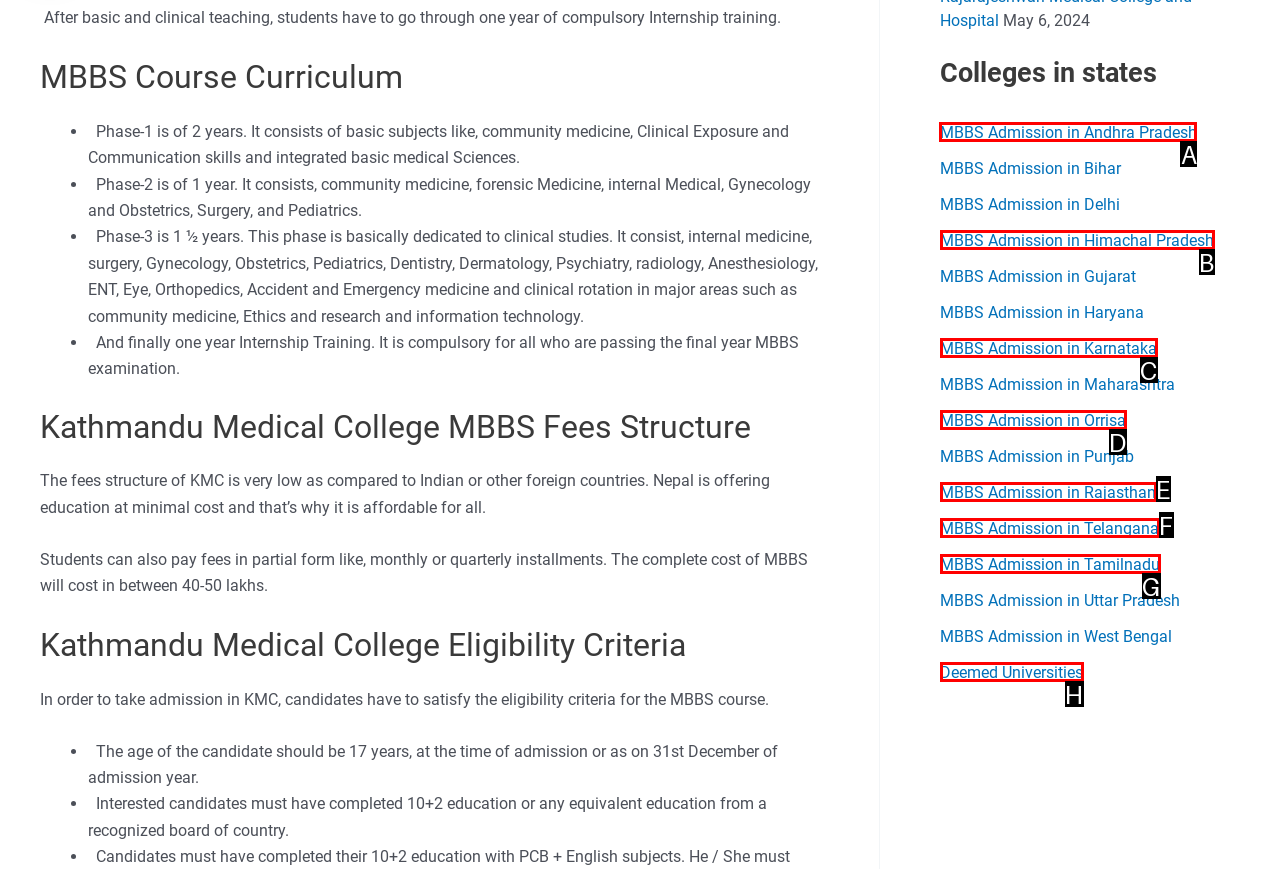Given the task: Click on MBBS Admission in Andhra Pradesh, indicate which boxed UI element should be clicked. Provide your answer using the letter associated with the correct choice.

A